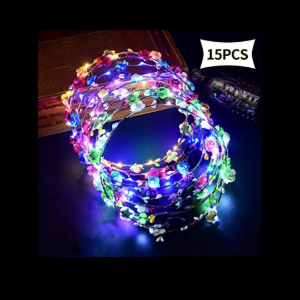Provide a single word or phrase to answer the given question: 
What effect do the lights have on the flowers in low-light settings?

Make them stand out beautifully